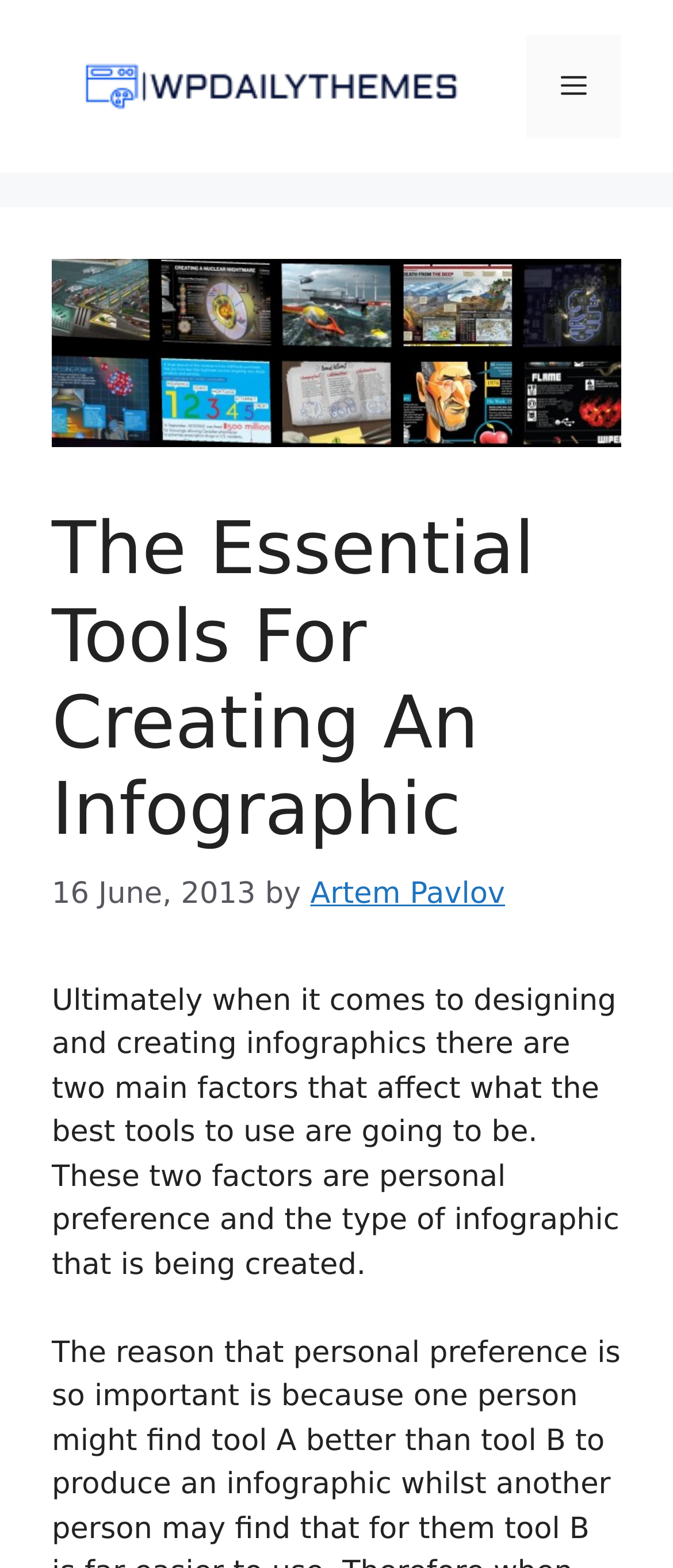Describe all the key features of the webpage in detail.

The webpage is about creating infographics, specifically discussing the essential tools for doing so. At the top of the page, there is a banner with the site's name, "WP Daily Themes", accompanied by an image of the same name. To the right of the banner, there is a navigation menu toggle button labeled "Menu". 

Below the banner, there is a large image related to creating infographics. Underneath the image, the main content of the page begins with a heading that reads "The Essential Tools For Creating An Infographic". The heading is followed by the date "16 June, 2013" and the author's name, "Artem Pavlov", which is a clickable link.

The main text of the page starts with a paragraph that explains the two main factors affecting the choice of tools for creating infographics: personal preference and the type of infographic being created.